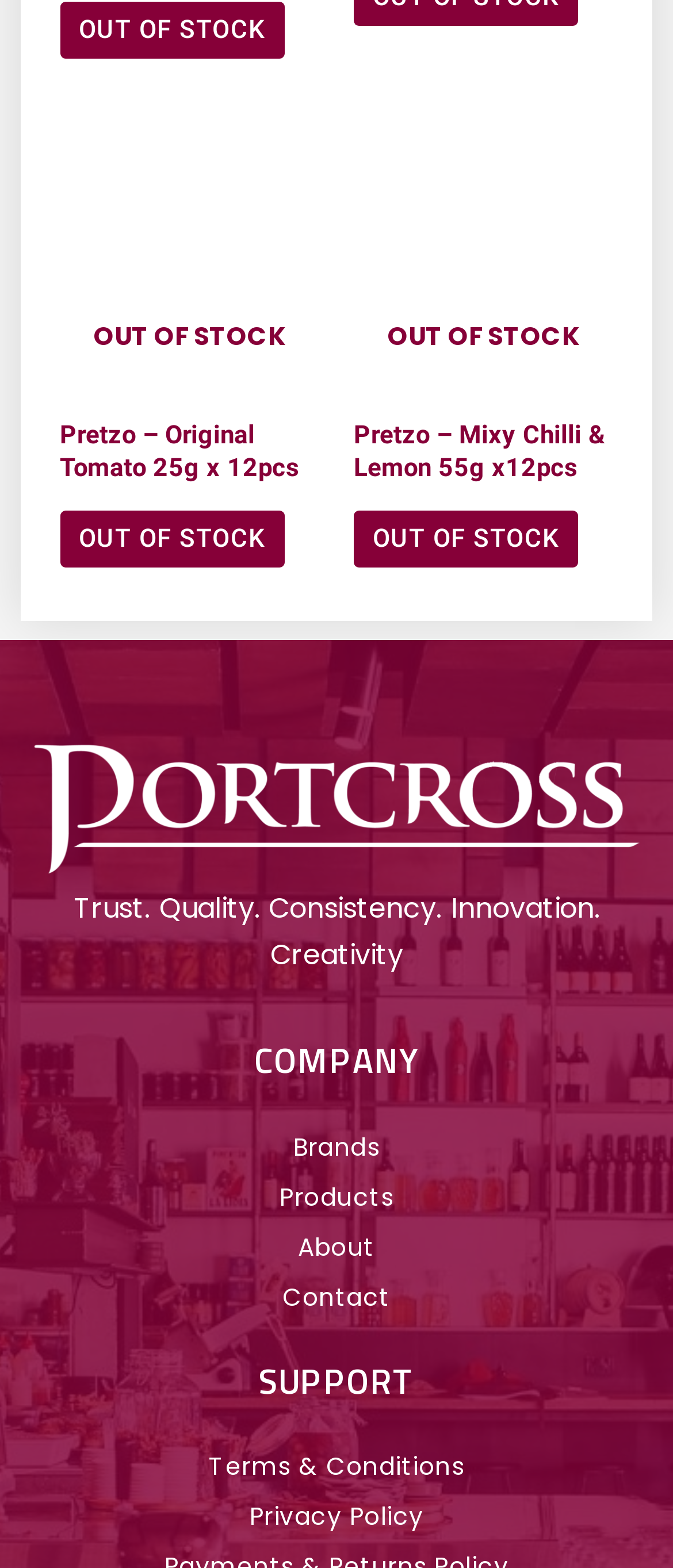What is the name of the first product listed?
Answer the question based on the image using a single word or a brief phrase.

Pretzo - Original Sweet Chilli 25g x 12pcs